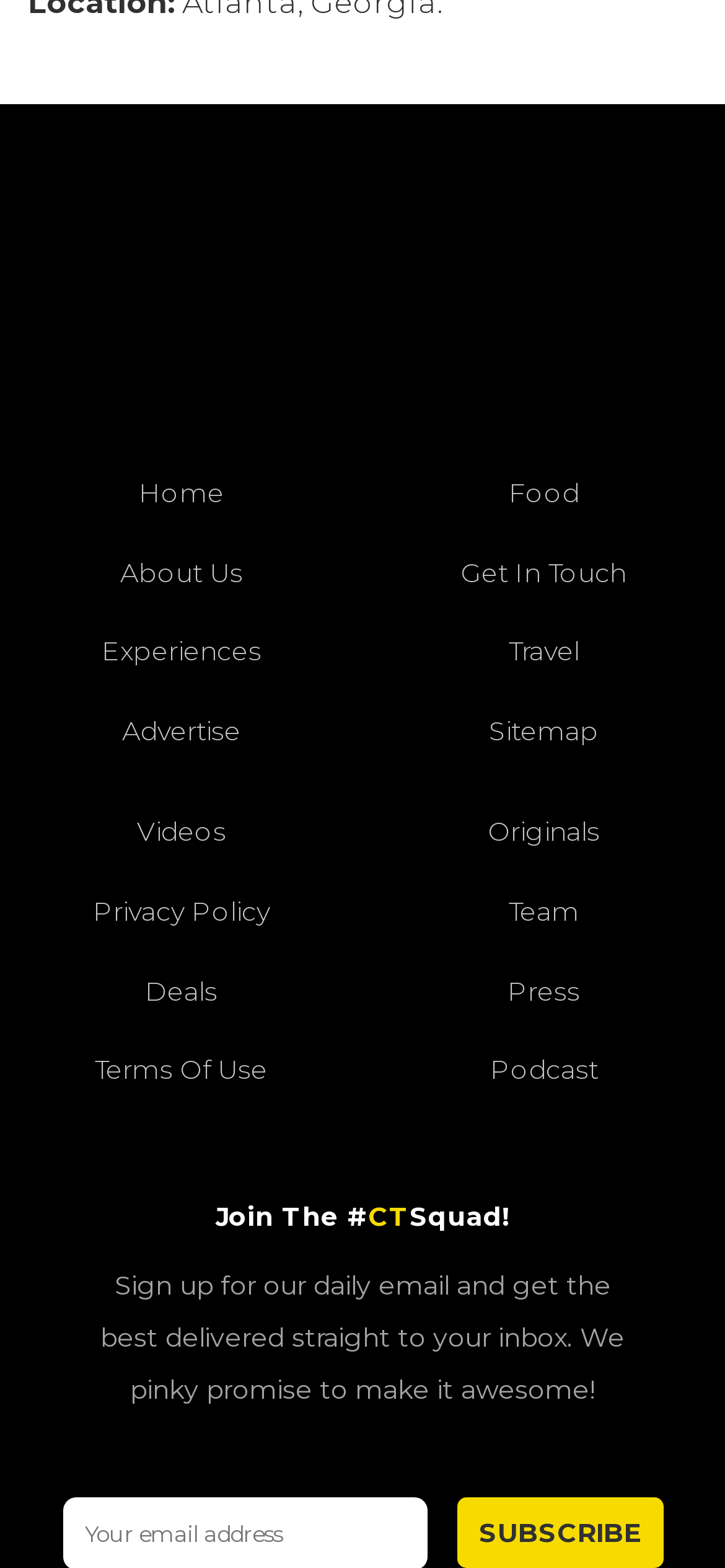Show the bounding box coordinates of the element that should be clicked to complete the task: "Go to the Home page".

[0.191, 0.304, 0.309, 0.325]